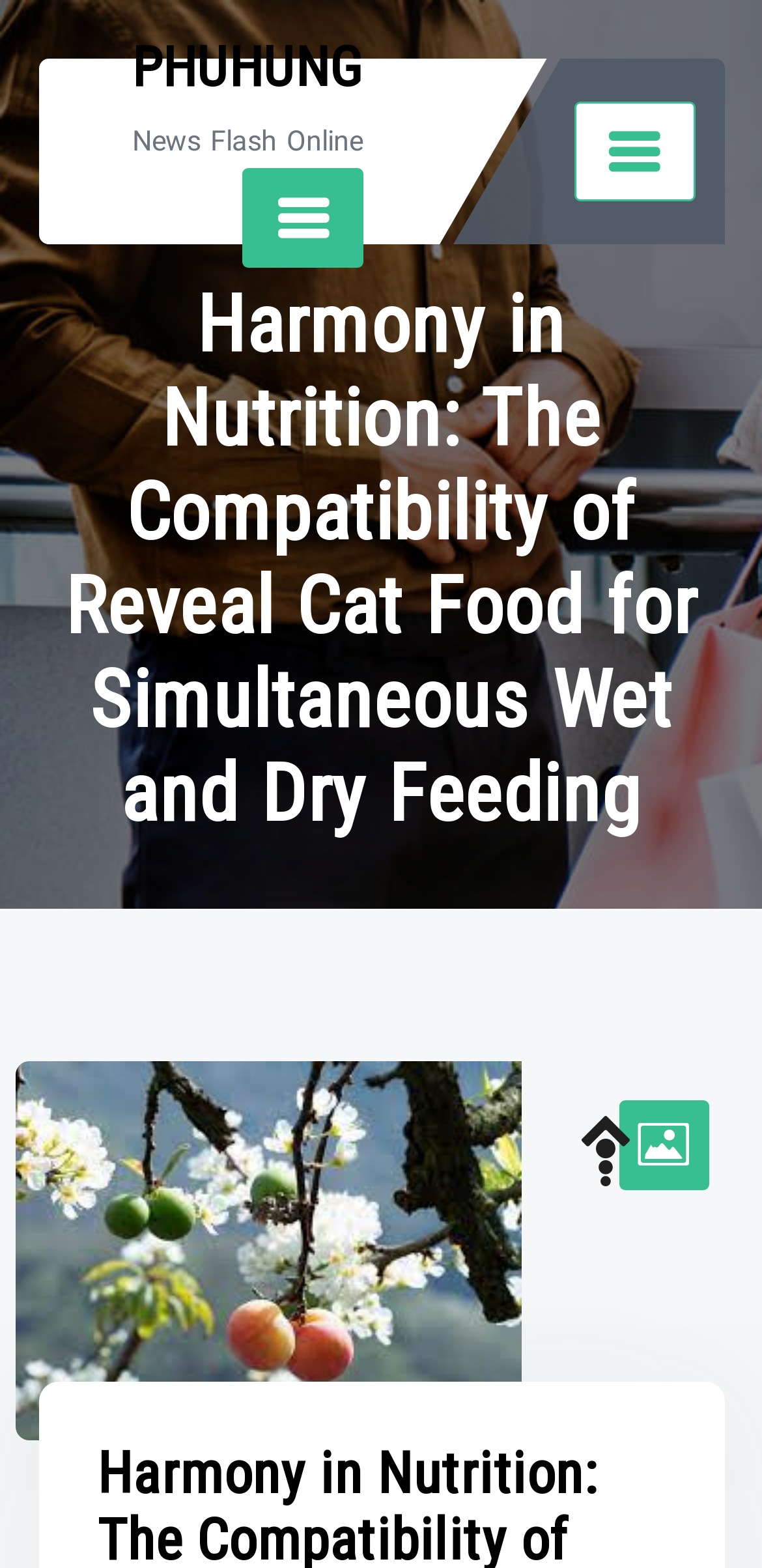Generate the title text from the webpage.

Harmony in Nutrition: The Compatibility of Reveal Cat Food for Simultaneous Wet and Dry Feeding